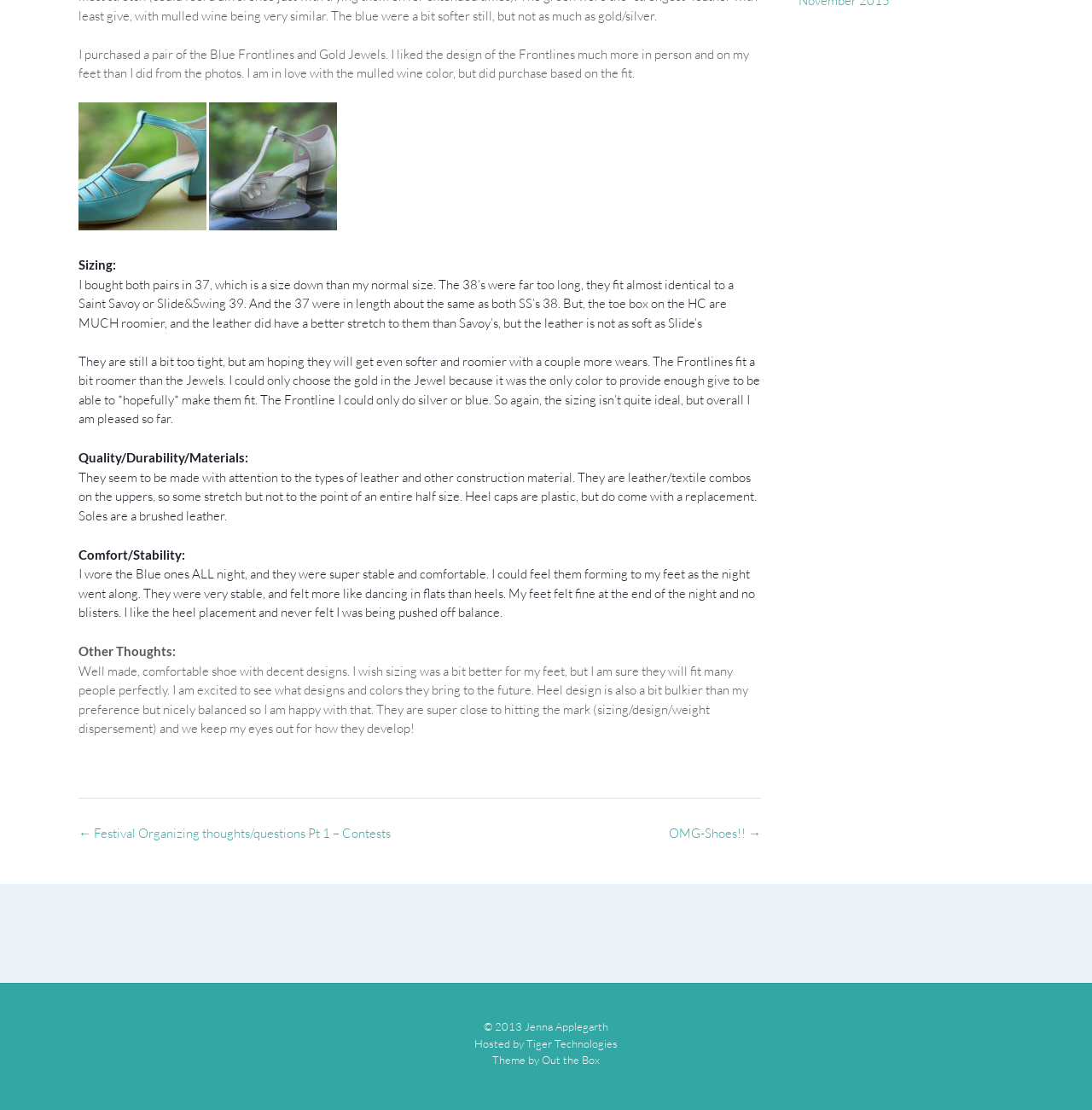Extract the bounding box for the UI element that matches this description: "Out the Box".

[0.496, 0.949, 0.549, 0.961]